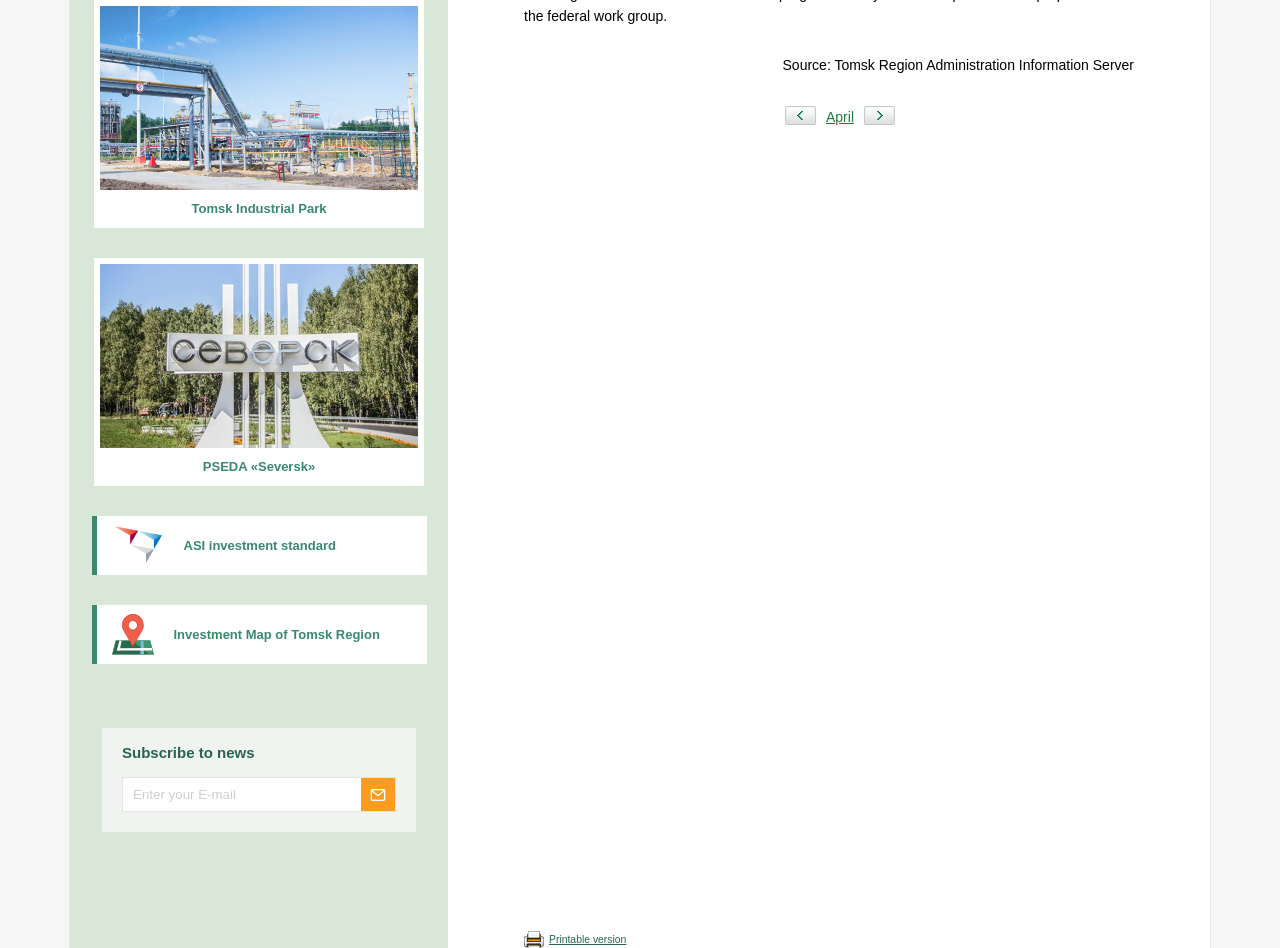Calculate the bounding box coordinates of the UI element given the description: "April".

[0.645, 0.115, 0.667, 0.132]